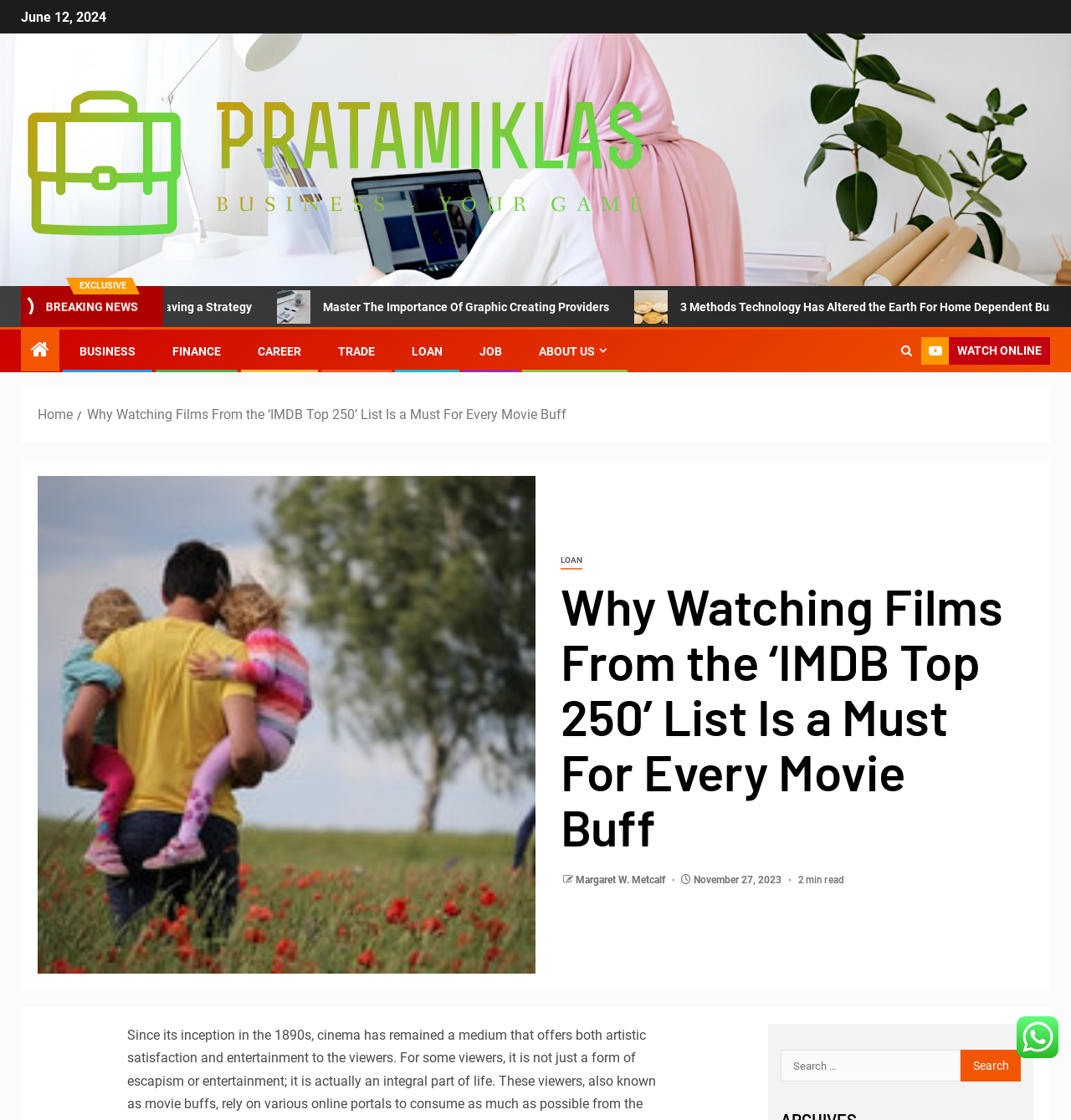Using the provided element description, identify the bounding box coordinates as (top-left x, top-left y, bottom-right x, bottom-right y). Ensure all values are between 0 and 1. Description: Watch Online

[0.86, 0.301, 0.98, 0.326]